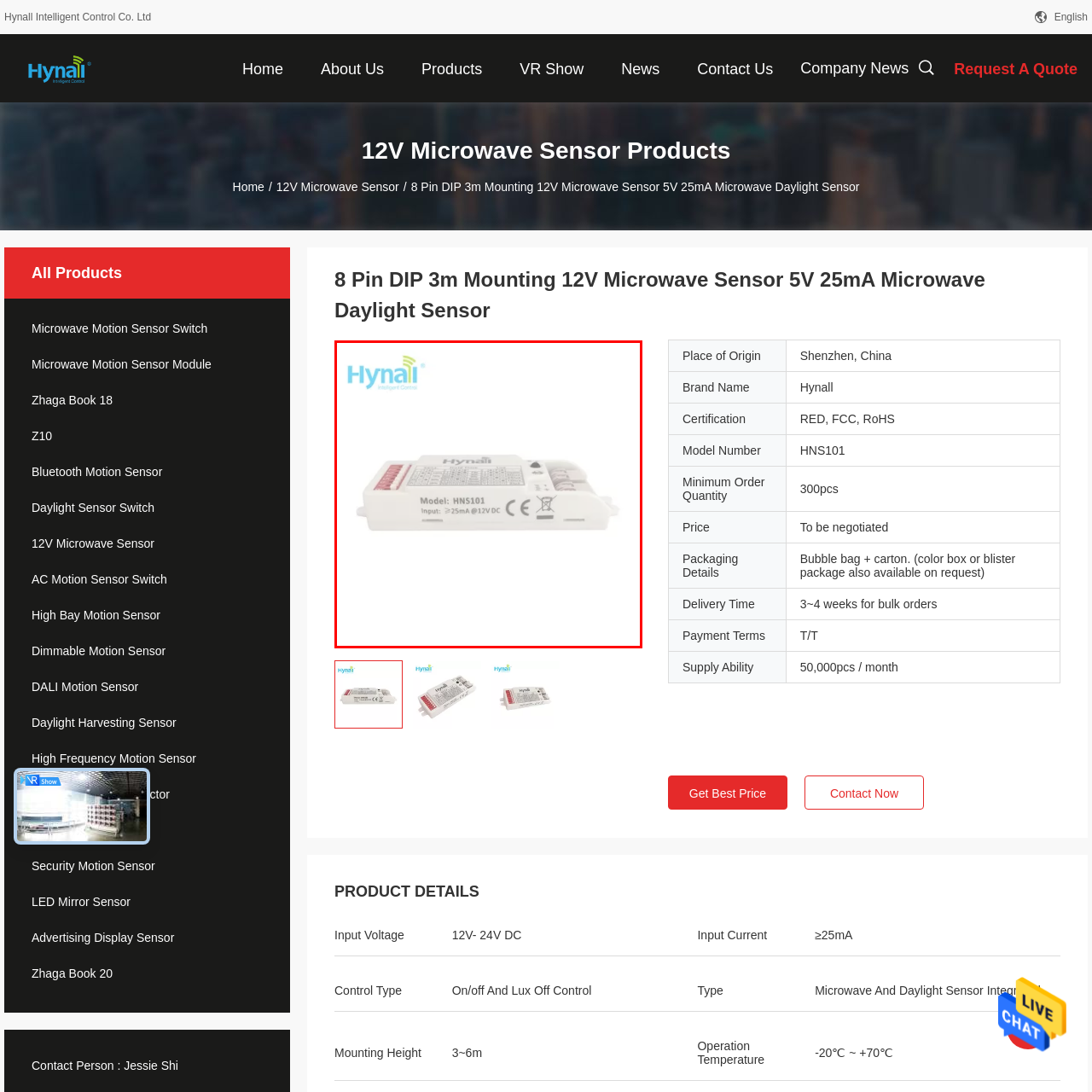Observe the content inside the red rectangle, What is the brand of the microwave sensor? 
Give your answer in just one word or phrase.

Hynall